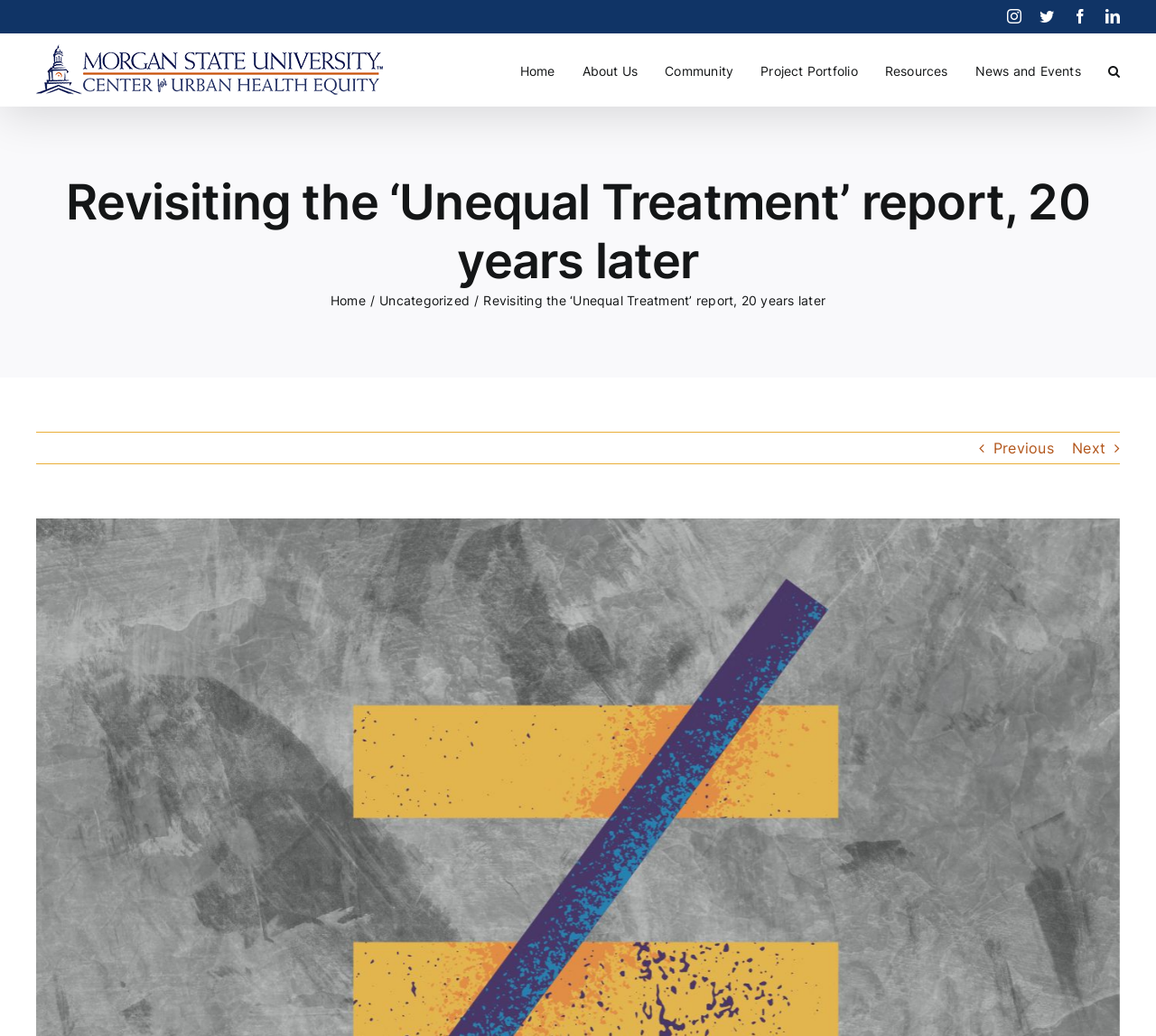Give a one-word or short phrase answer to the question: 
How many main menu items are there?

6